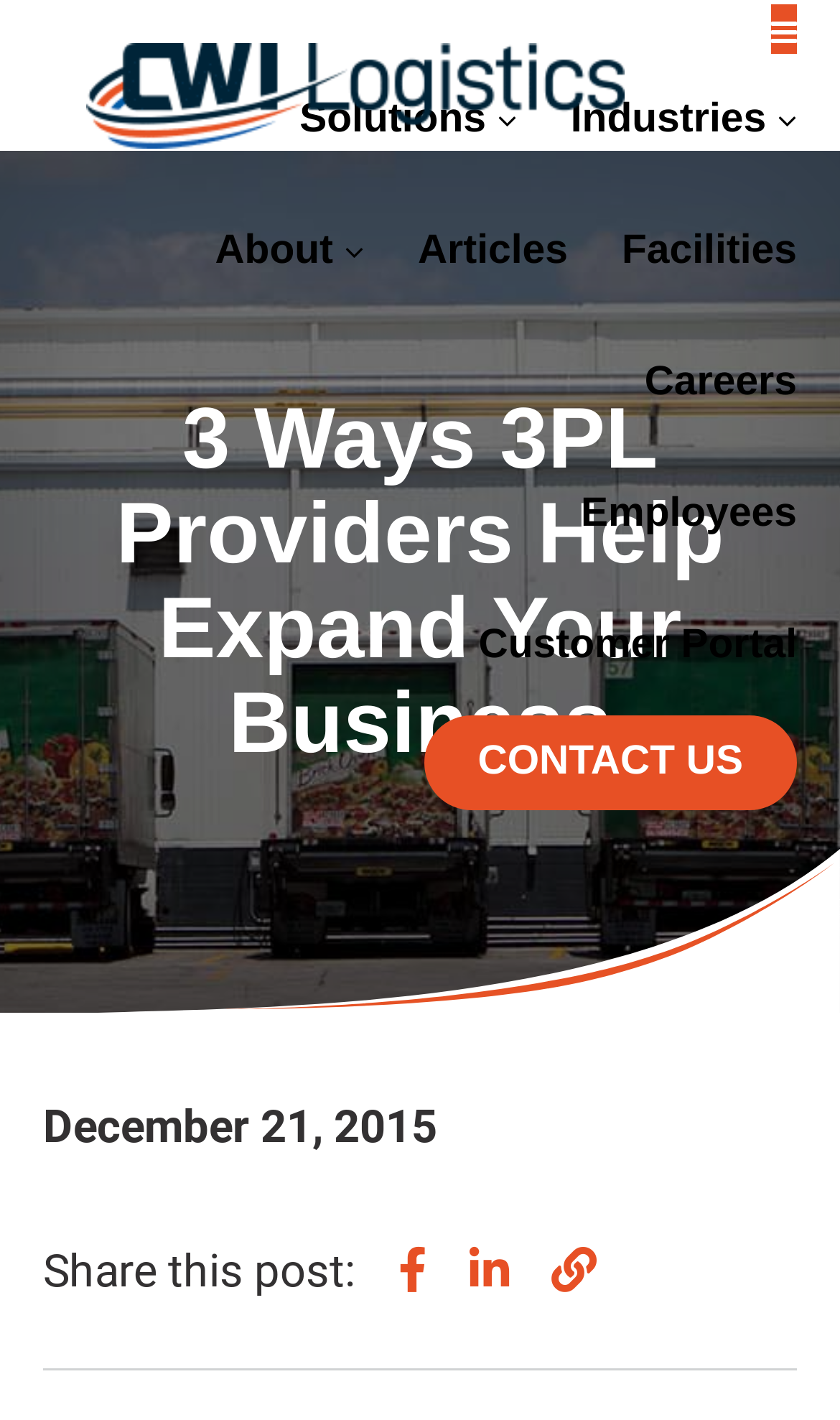Can you find the bounding box coordinates for the element to click on to achieve the instruction: "Contact Us"?

[0.505, 0.504, 0.949, 0.571]